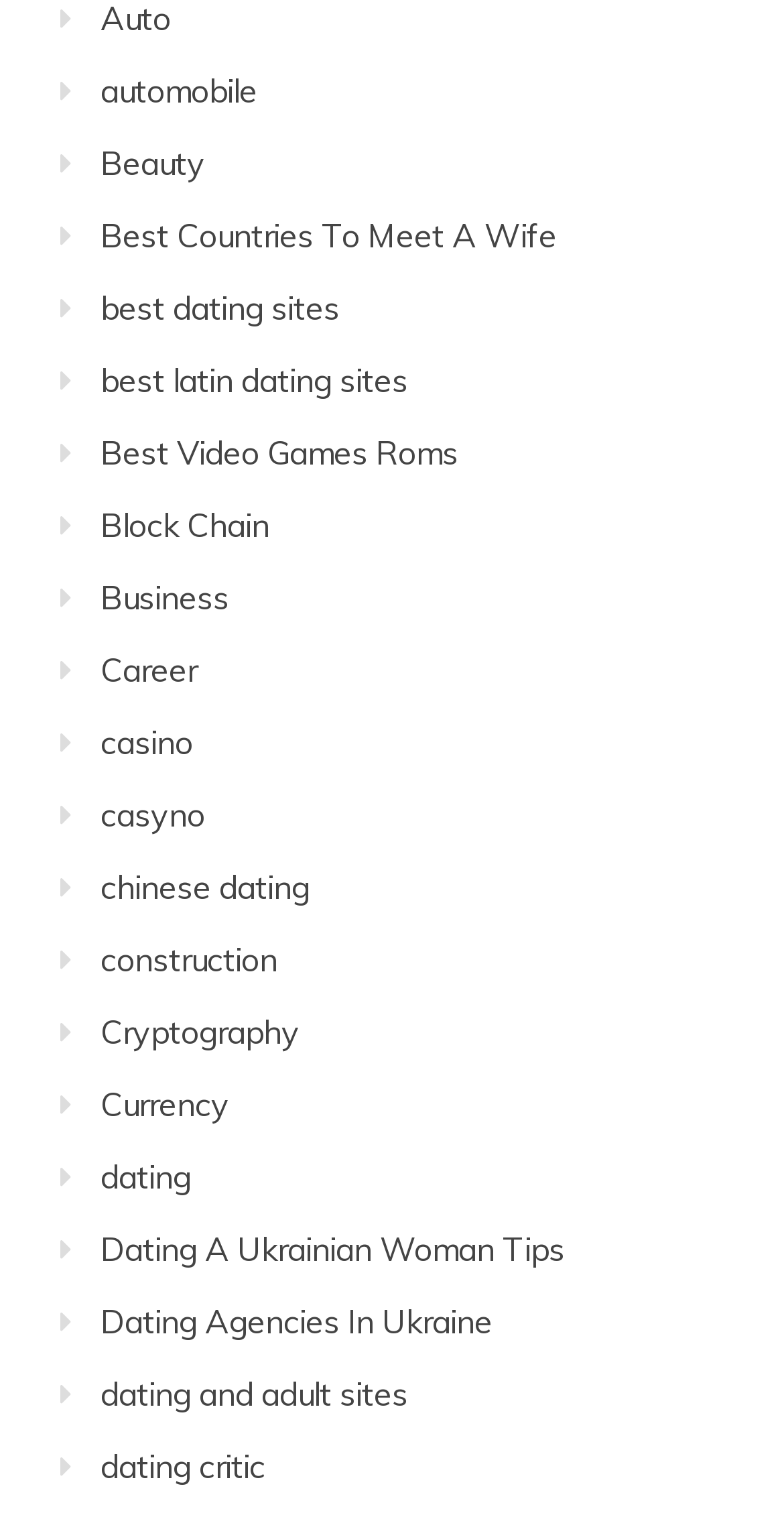Given the description "chinese dating", provide the bounding box coordinates of the corresponding UI element.

[0.128, 0.573, 0.395, 0.6]